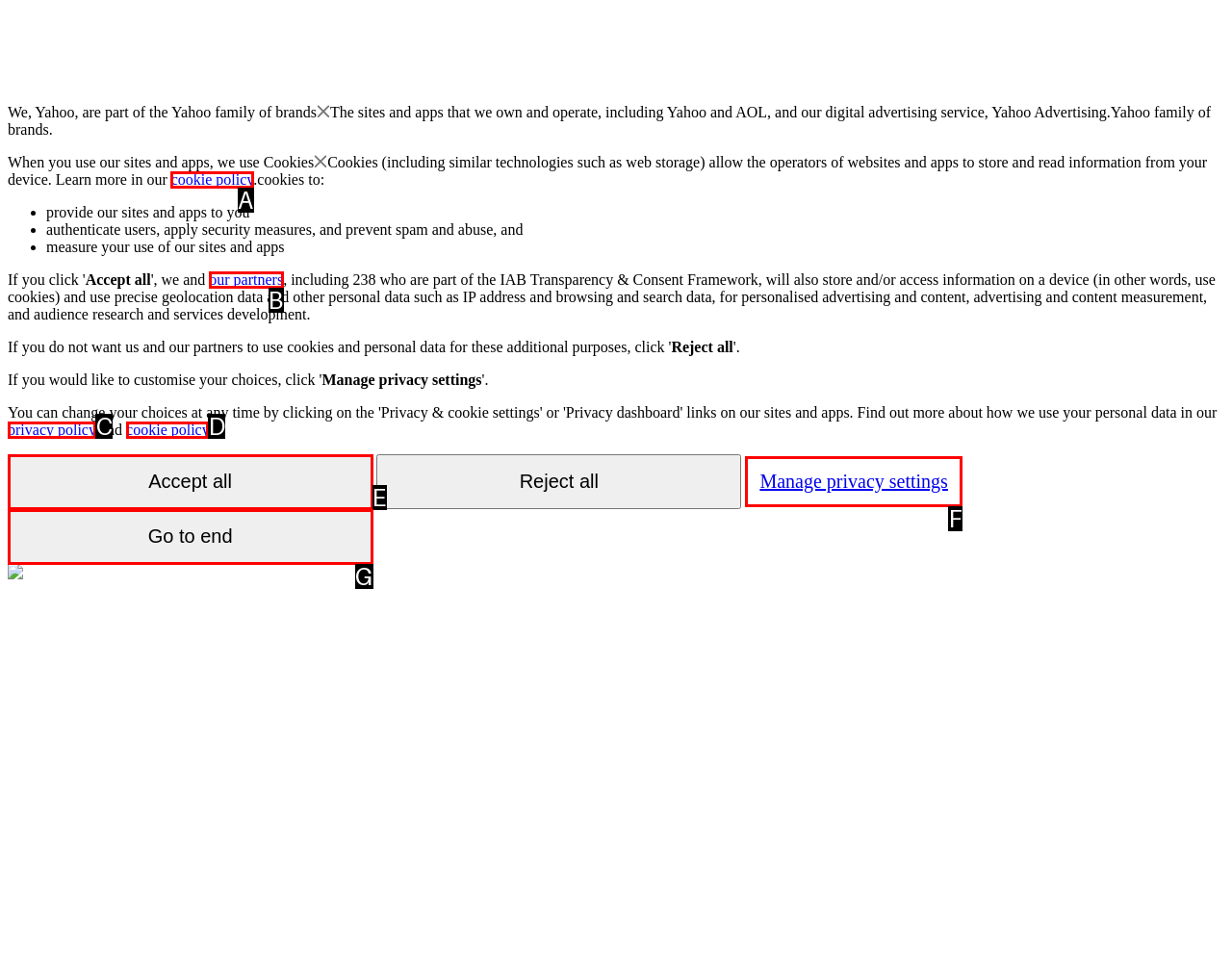Select the HTML element that fits the following description: Manage privacy settings
Provide the letter of the matching option.

F